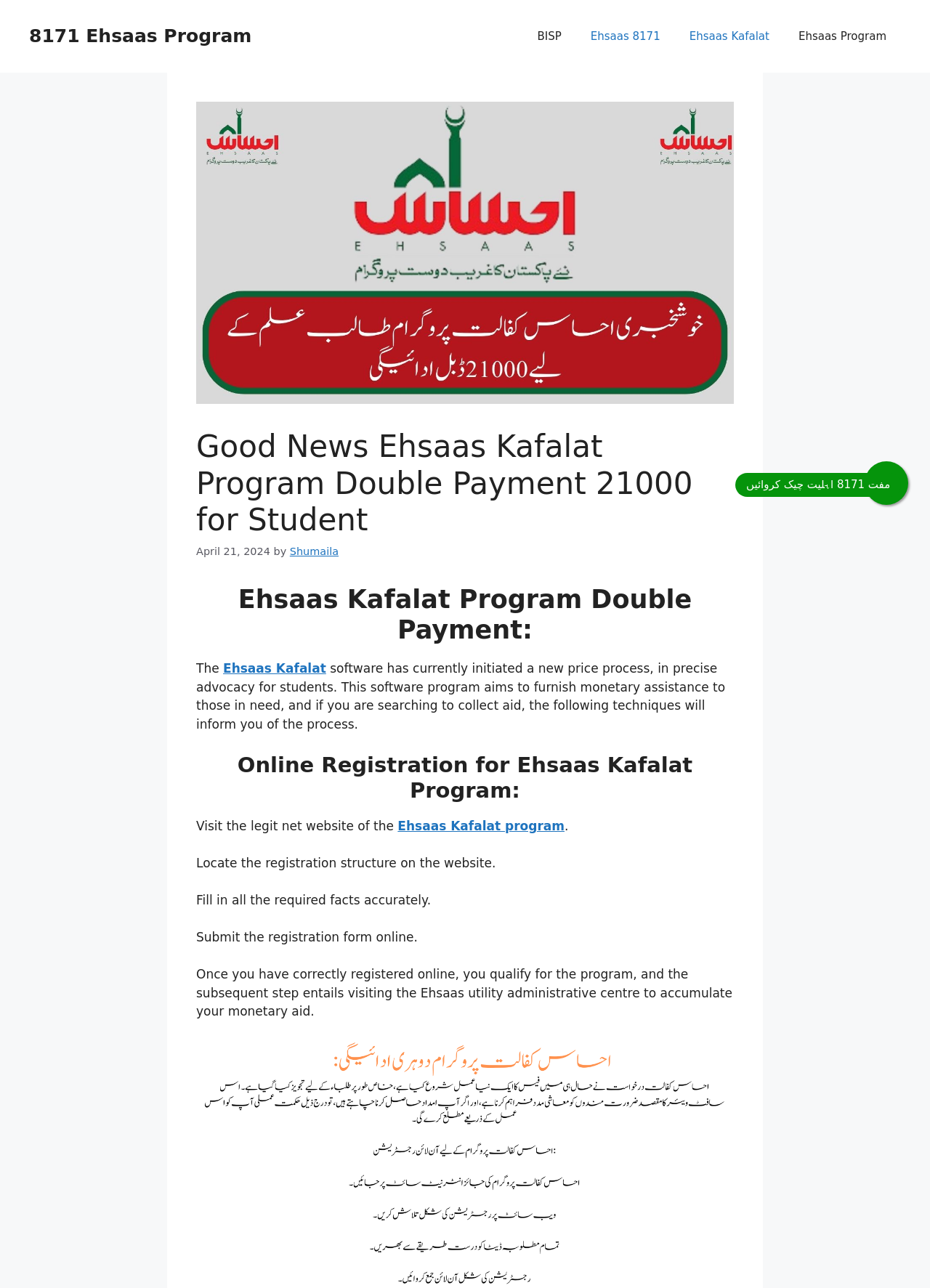Locate the bounding box coordinates of the clickable area to execute the instruction: "Register for Ehsaas Kafalat program". Provide the coordinates as four float numbers between 0 and 1, represented as [left, top, right, bottom].

[0.428, 0.636, 0.607, 0.647]